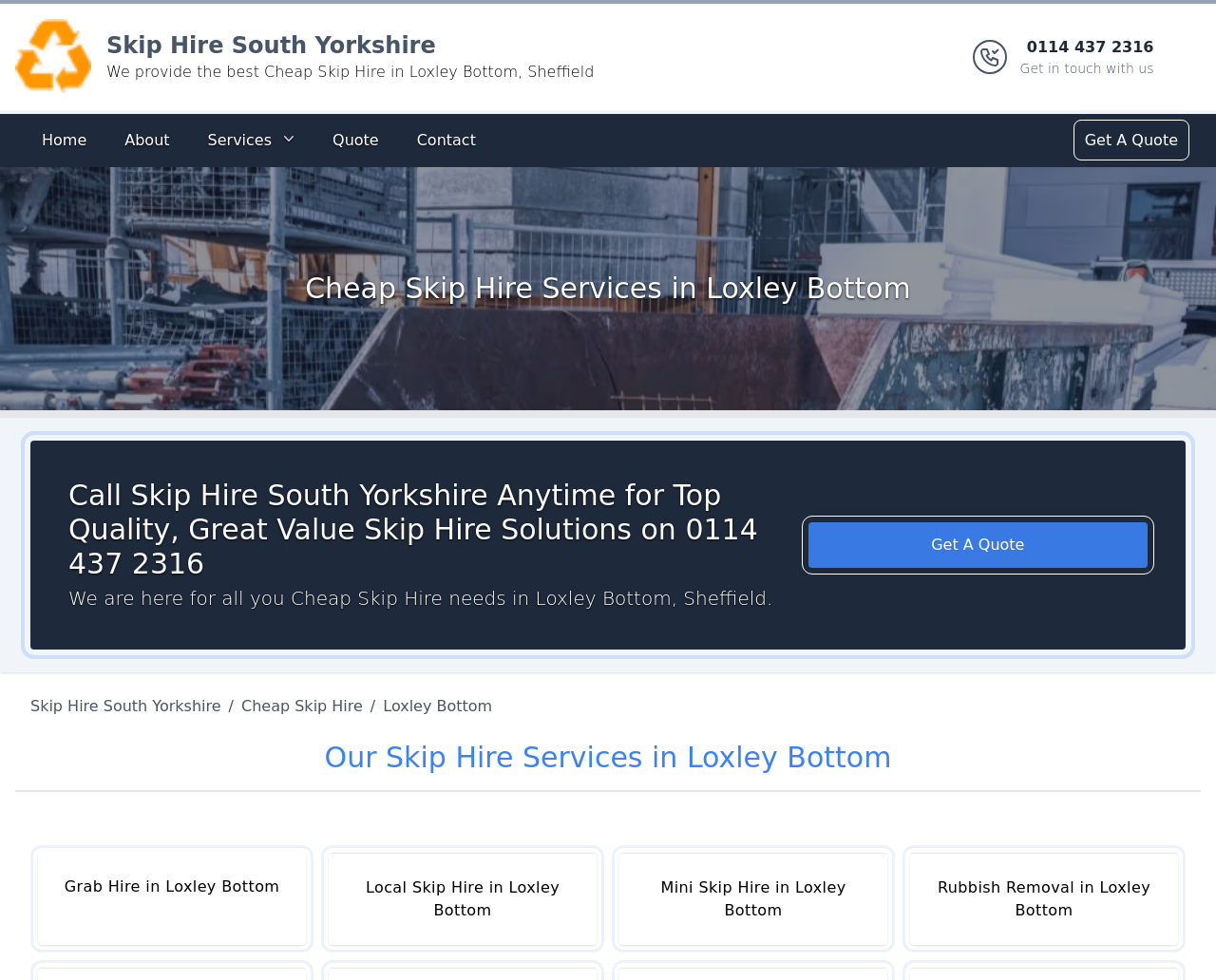What is the name of the company providing skip hire services? From the image, respond with a single word or brief phrase.

Skip Hire South Yorkshire